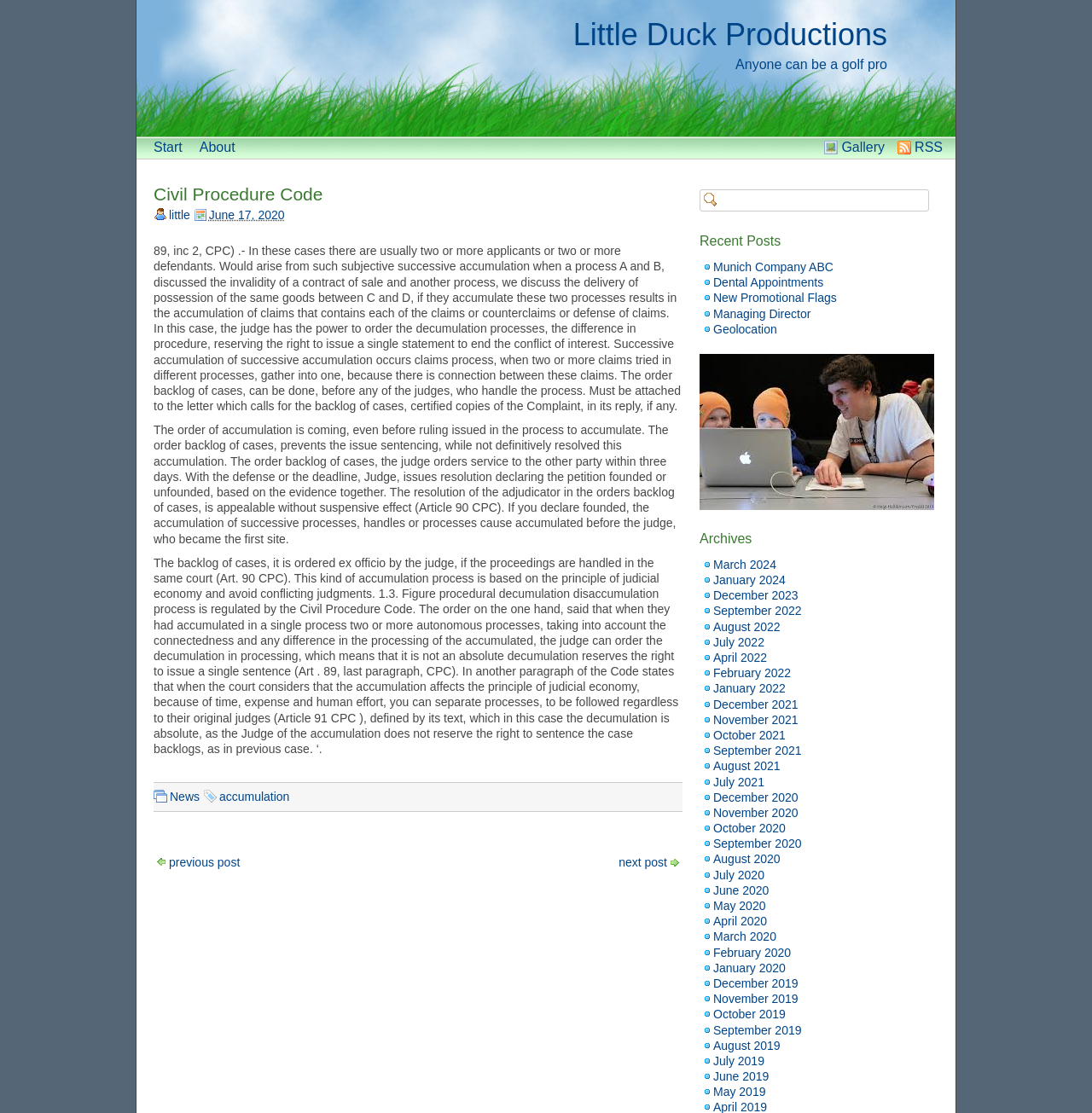Could you provide the bounding box coordinates for the portion of the screen to click to complete this instruction: "Click on the 'Start' link"?

[0.133, 0.123, 0.175, 0.143]